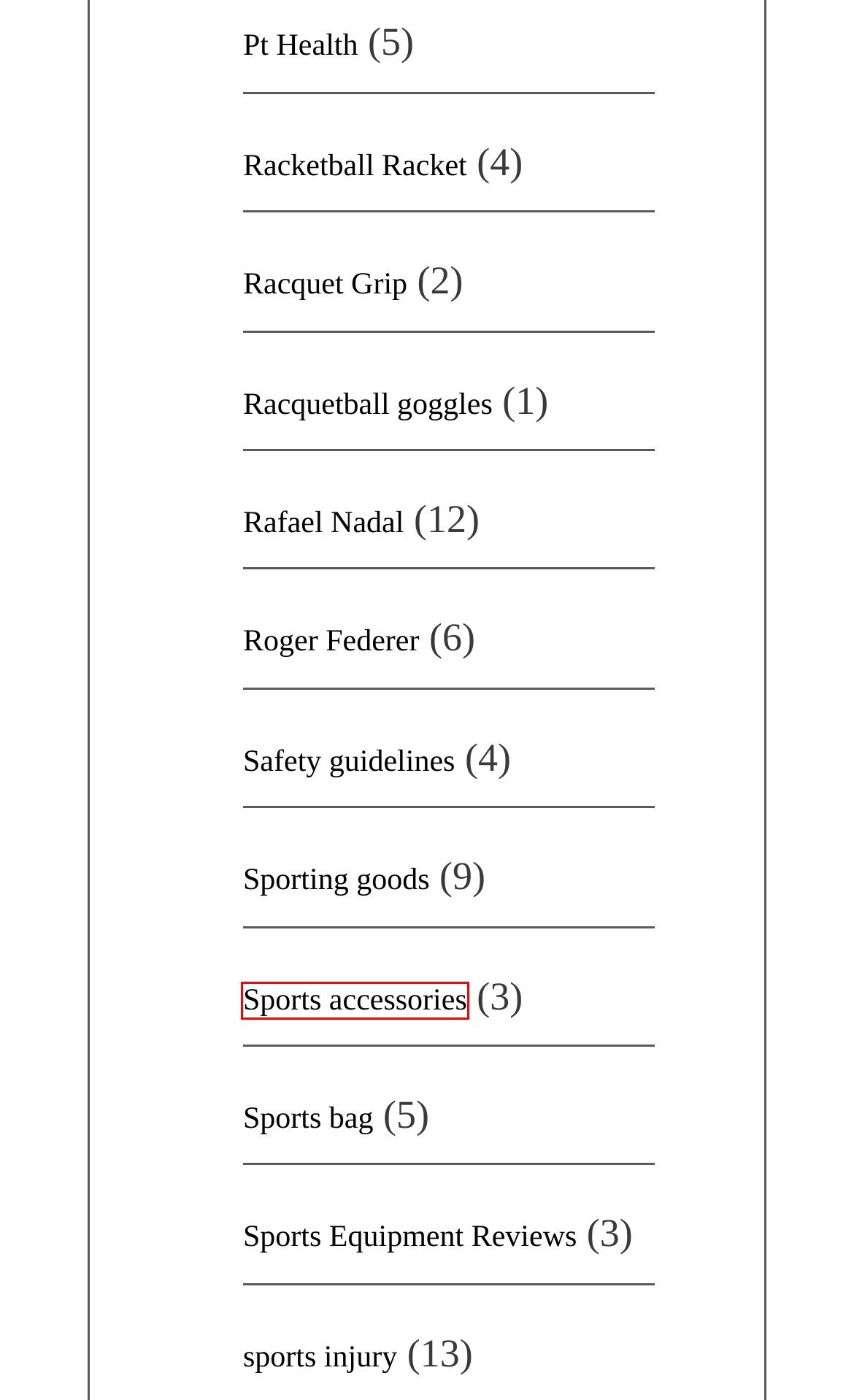With the provided webpage screenshot containing a red bounding box around a UI element, determine which description best matches the new webpage that appears after clicking the selected element. The choices are:
A. Roger Federer - Squash Pro Insights
B. Racketball Racket - Squash Pro Insights
C. Sports accessories - Squash Pro Insights
D. Rafael Nadal - Squash Pro Insights
E. Safety guidelines - Squash Pro Insights
F. Racquet Grip - Squash Pro Insights
G. Sporting goods - Squash Pro Insights
H. Sports Equipment Reviews - Squash Pro Insights

C